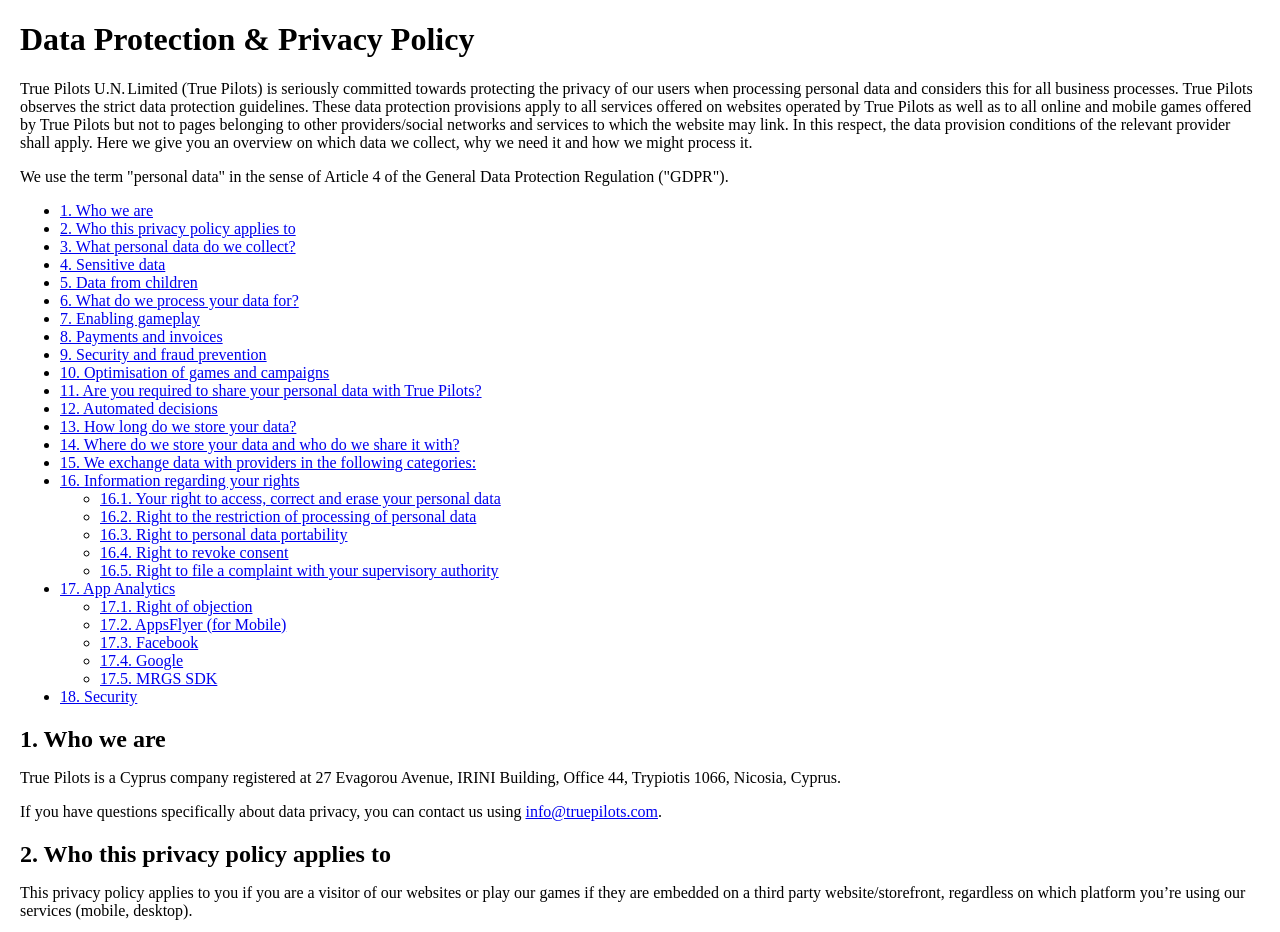What is the address of True Pilots' registered office?
Please give a detailed and elaborate answer to the question based on the image.

According to the webpage, True Pilots is a Cyprus company registered at 27 Evagorou Avenue, IRINI Building, Office 44, Trypiotis 1066, Nicosia, Cyprus.